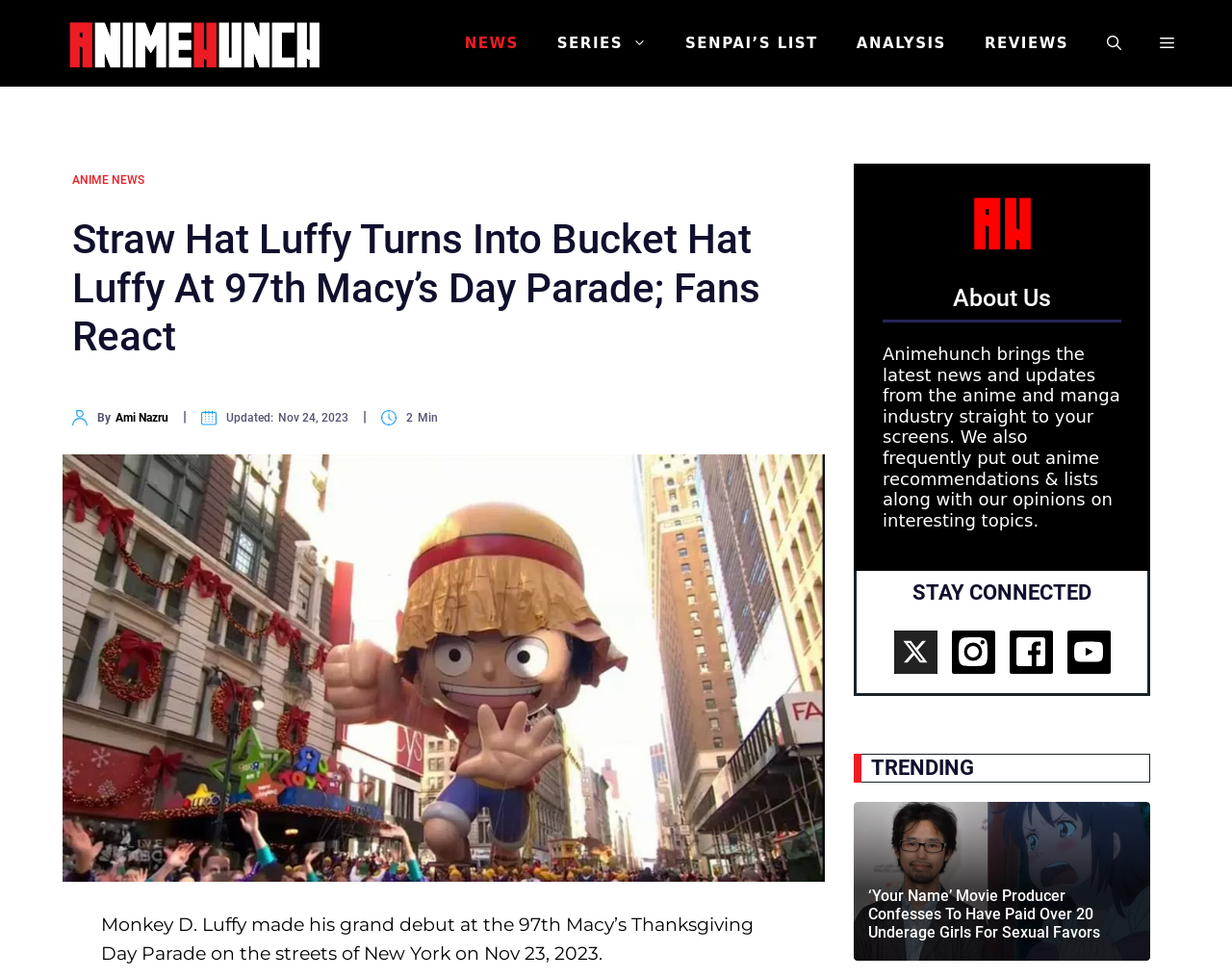Please determine the bounding box coordinates of the element's region to click for the following instruction: "Read the latest anime news".

[0.059, 0.172, 0.124, 0.196]